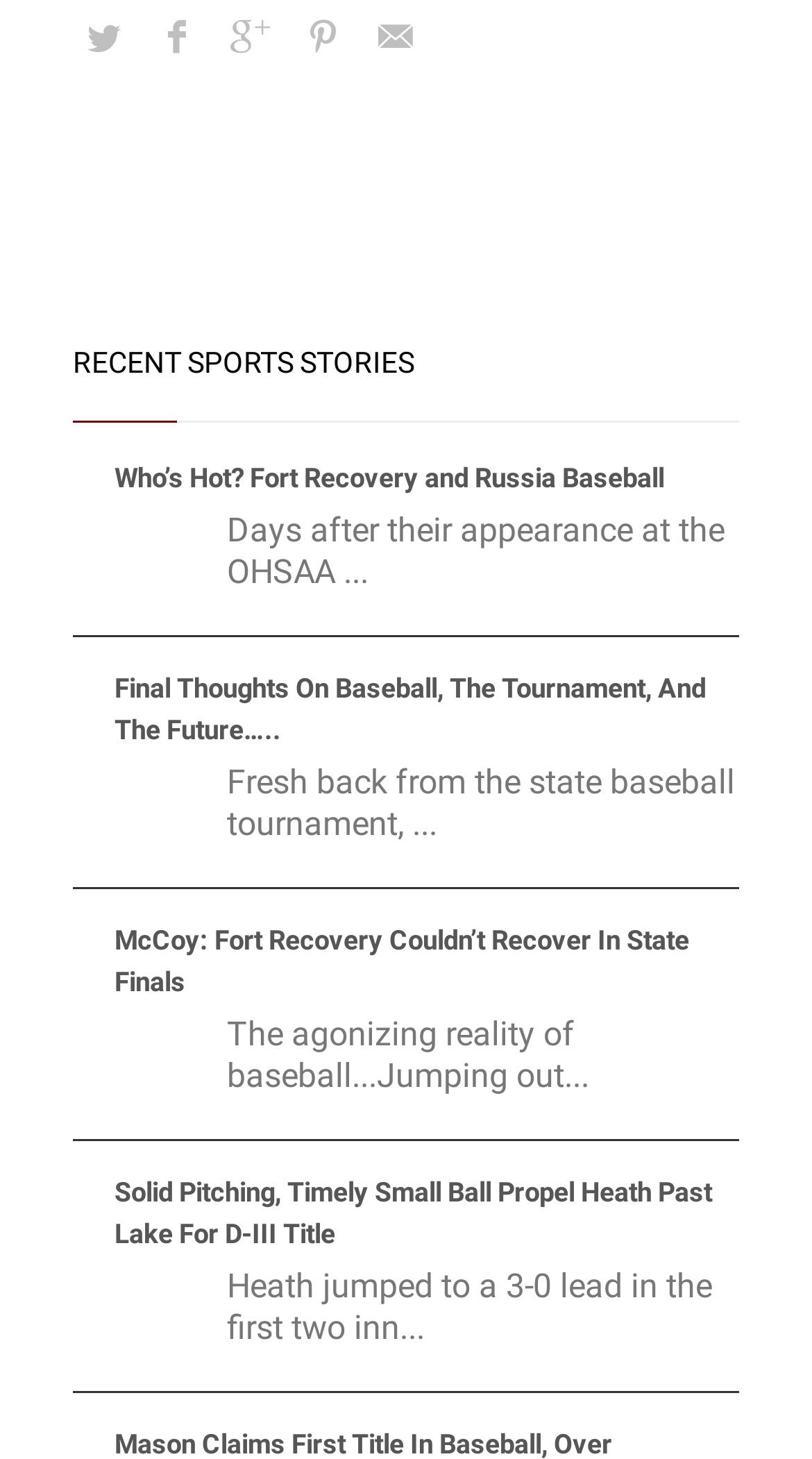How many sports stories are listed on this webpage?
Using the information from the image, give a concise answer in one word or a short phrase.

5